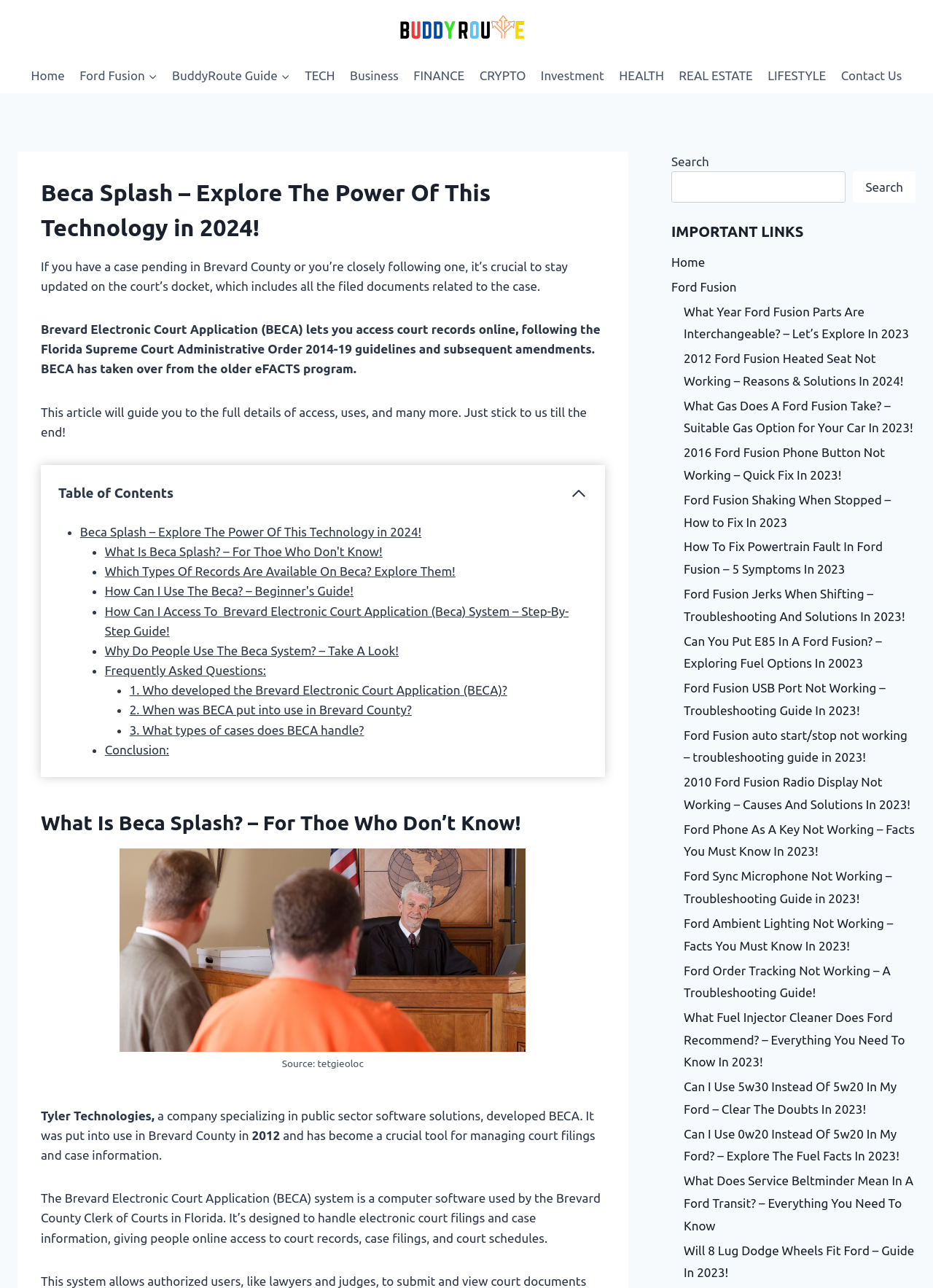What types of cases does BECA handle?
From the image, respond with a single word or phrase.

not specified